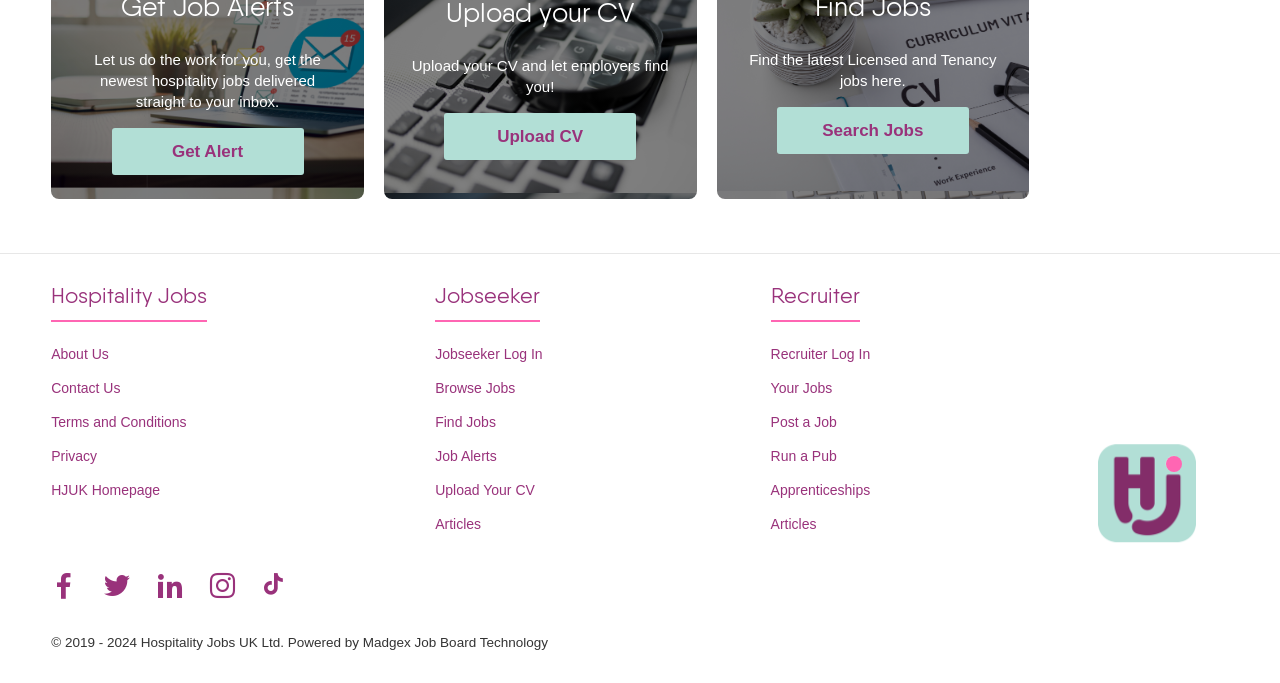Respond to the following query with just one word or a short phrase: 
What is the copyright information of the website?

2019-2024 Hospitality Jobs UK Ltd.